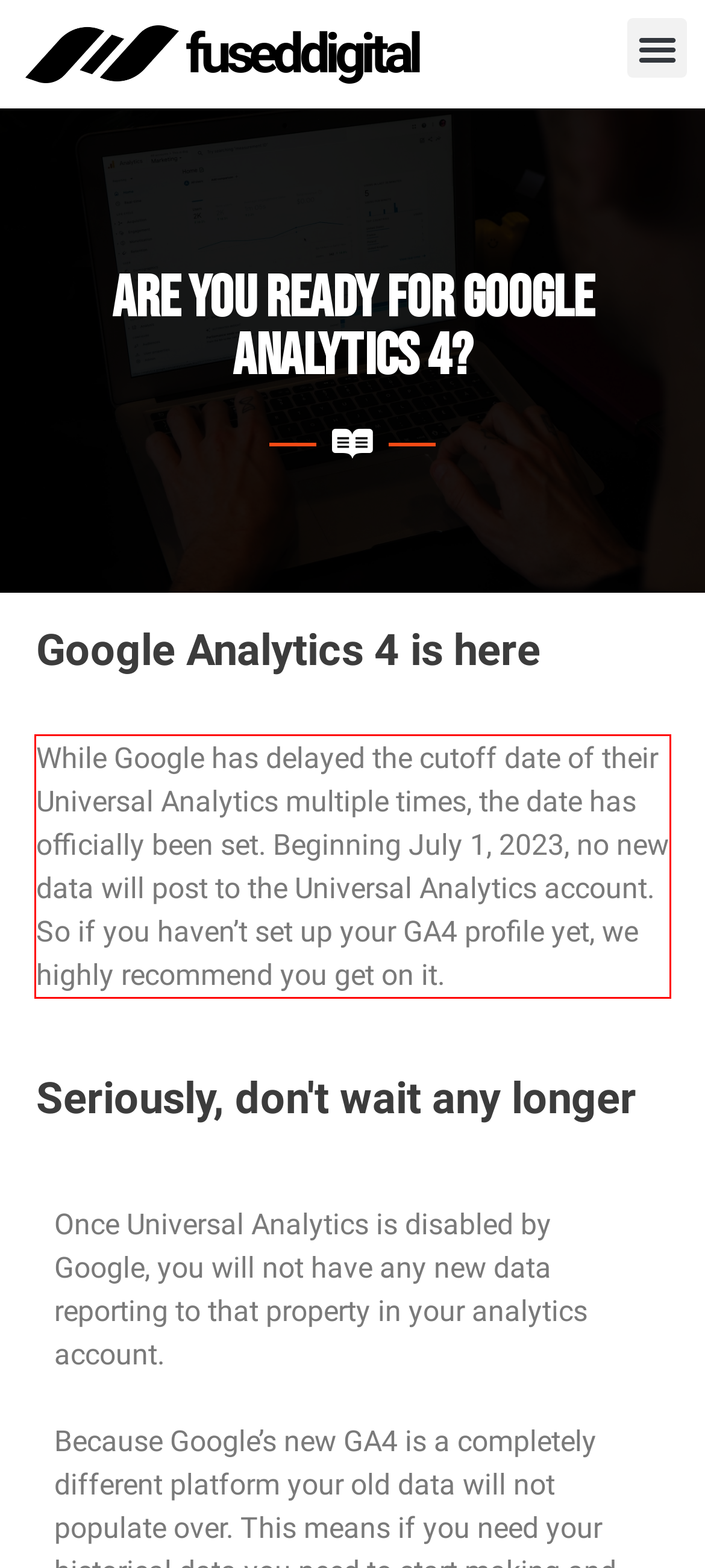You are given a screenshot with a red rectangle. Identify and extract the text within this red bounding box using OCR.

While Google has delayed the cutoff date of their Universal Analytics multiple times, the date has officially been set. Beginning July 1, 2023, no new data will post to the Universal Analytics account. So if you haven’t set up your GA4 profile yet, we highly recommend you get on it.